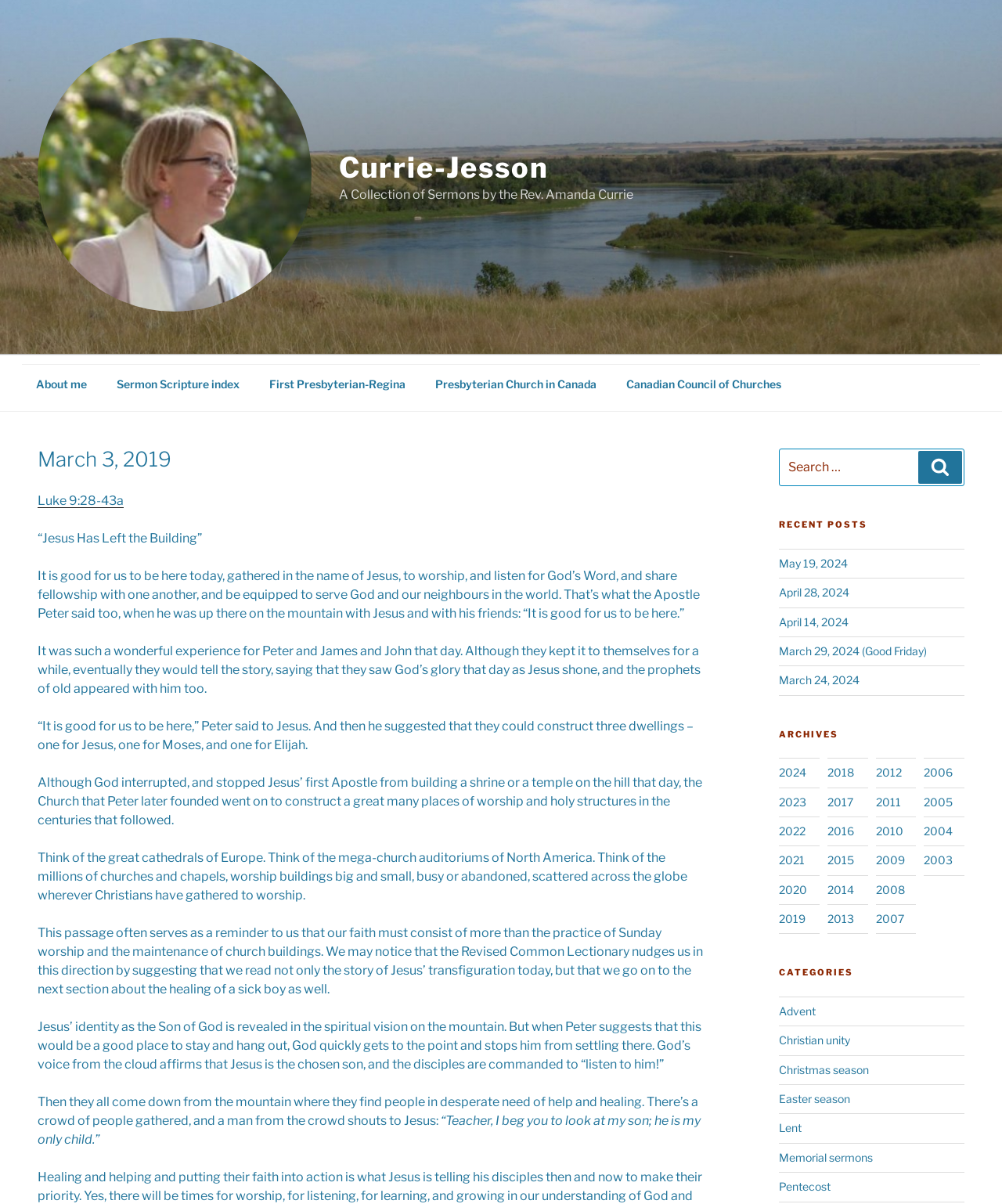What is the name of the author of the sermon? Based on the screenshot, please respond with a single word or phrase.

Amanda Currie